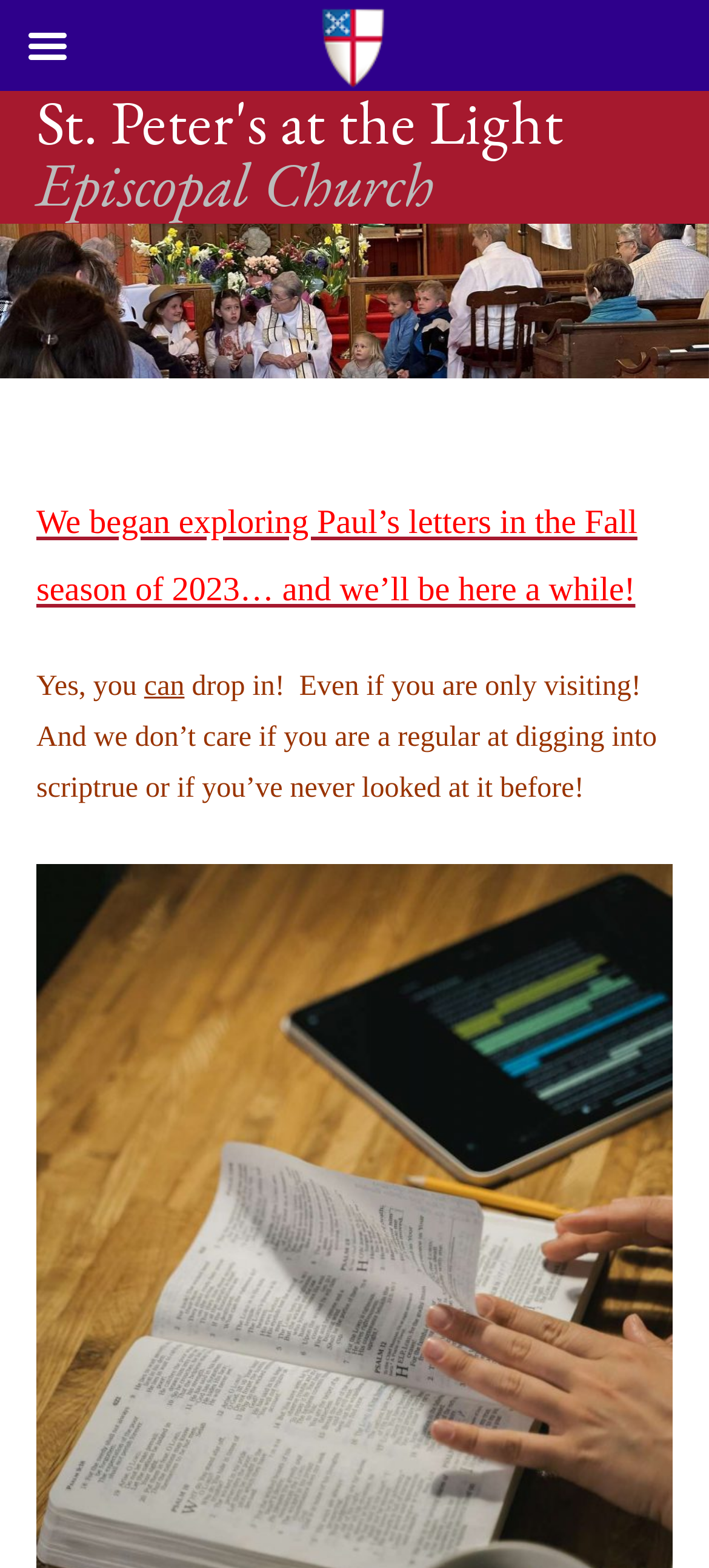Explain the webpage in detail, including its primary components.

The webpage is about St. Peter's at the Light Episcopal Church, with a focus on exploring Paul's letters. At the top of the page, there is a link to the church's website, accompanied by a heading with the same name. Below this, there is a list element that contains an image.

On the left side of the page, there is a prominent link to the church's website, with a heading that reads "We began exploring Paul's letters in the Fall season of 2023… and we’ll be here a while!" Below this heading, there are three lines of text: "Yes, you", "can", and a longer paragraph that invites visitors to drop in, regardless of their background with scripture.

On the right side of the page, near the top, there is another link to the church's website, accompanied by a small image with the same name. This image is positioned above the main content area.

There are a total of three links to the church's website, two of which are accompanied by headings or images. The page has a simple layout, with a focus on the main content area on the left side.